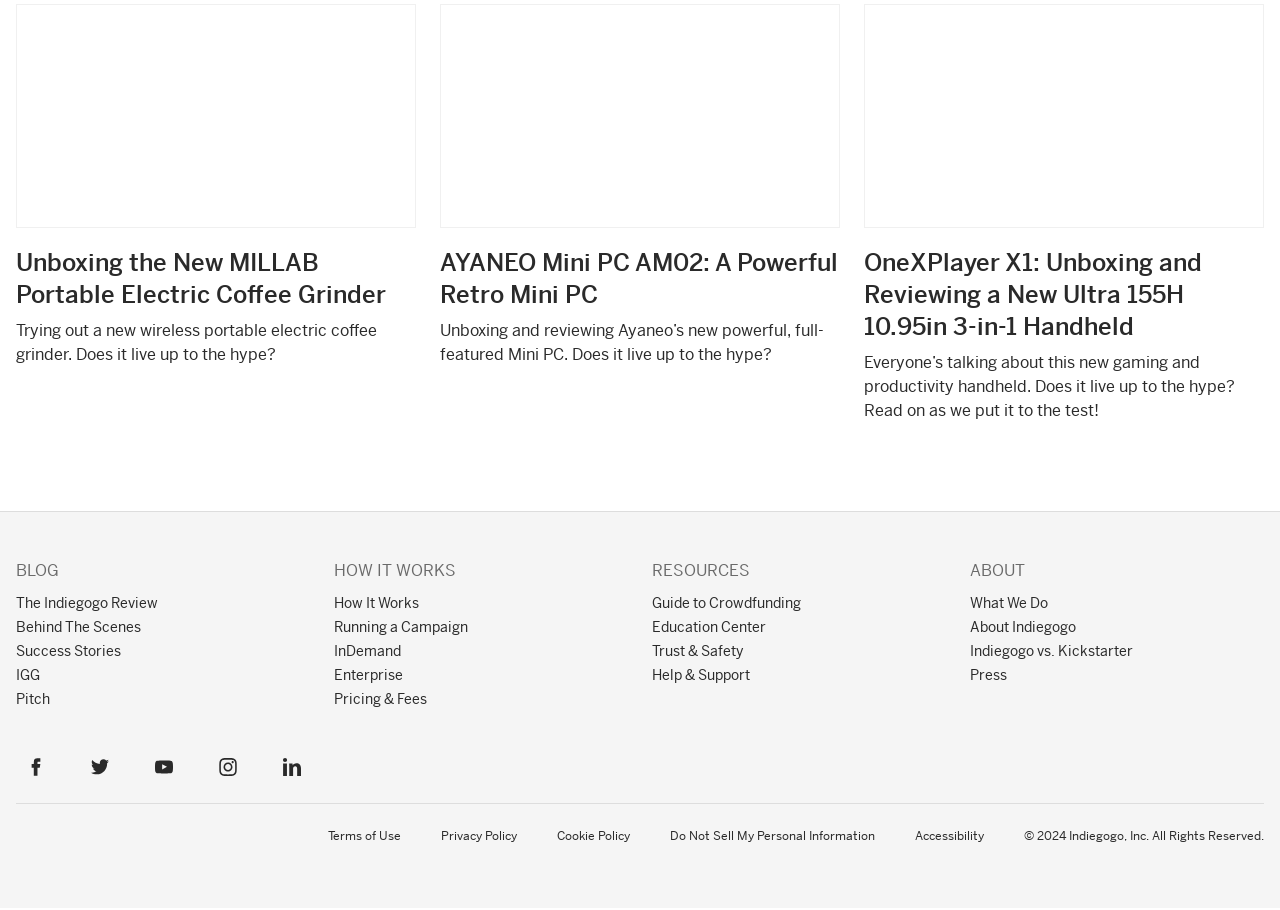Find the bounding box coordinates for the UI element whose description is: "Help & Support". The coordinates should be four float numbers between 0 and 1, in the format [left, top, right, bottom].

[0.51, 0.733, 0.586, 0.751]